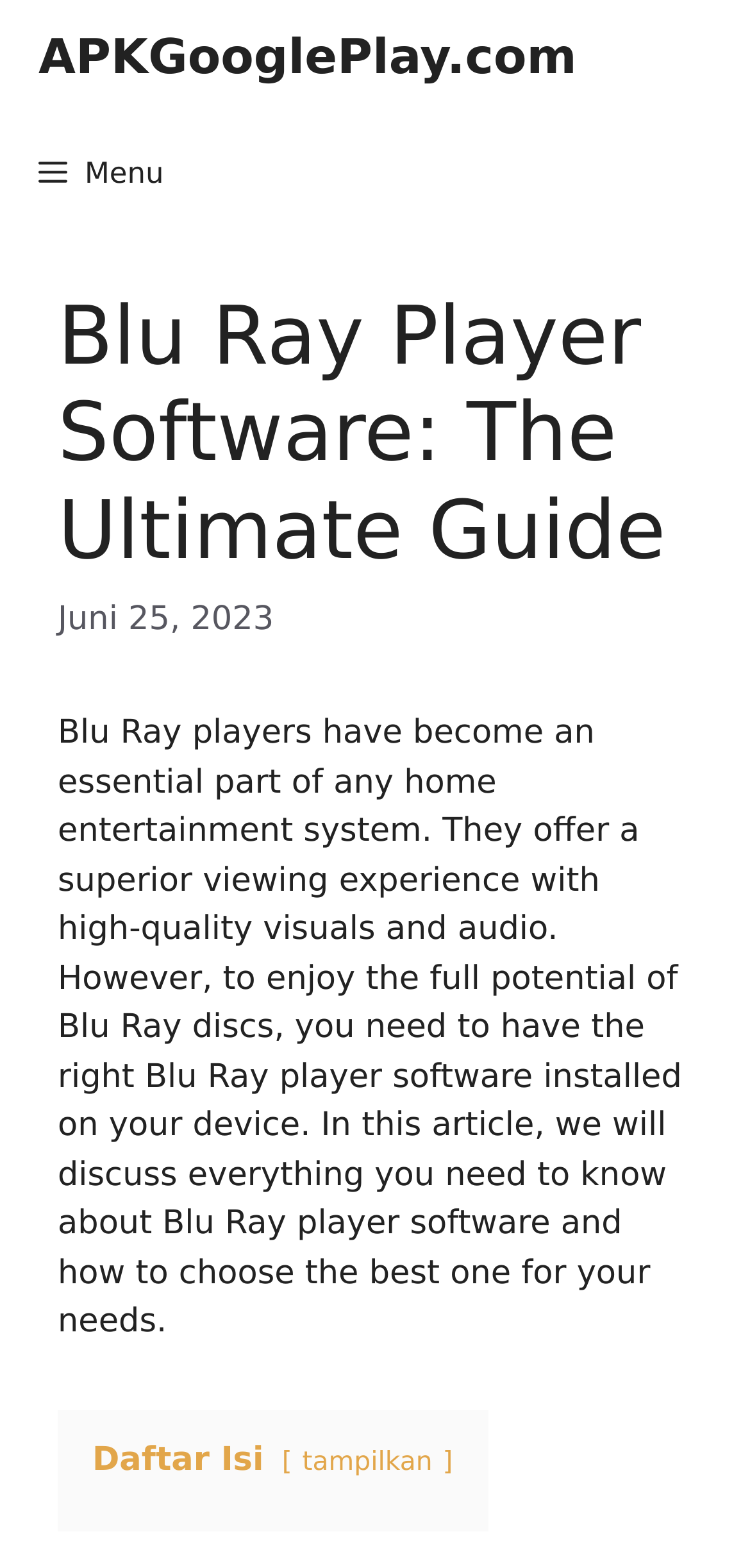What is the purpose of Blu Ray player software?
From the screenshot, supply a one-word or short-phrase answer.

To enjoy full potential of Blu Ray discs